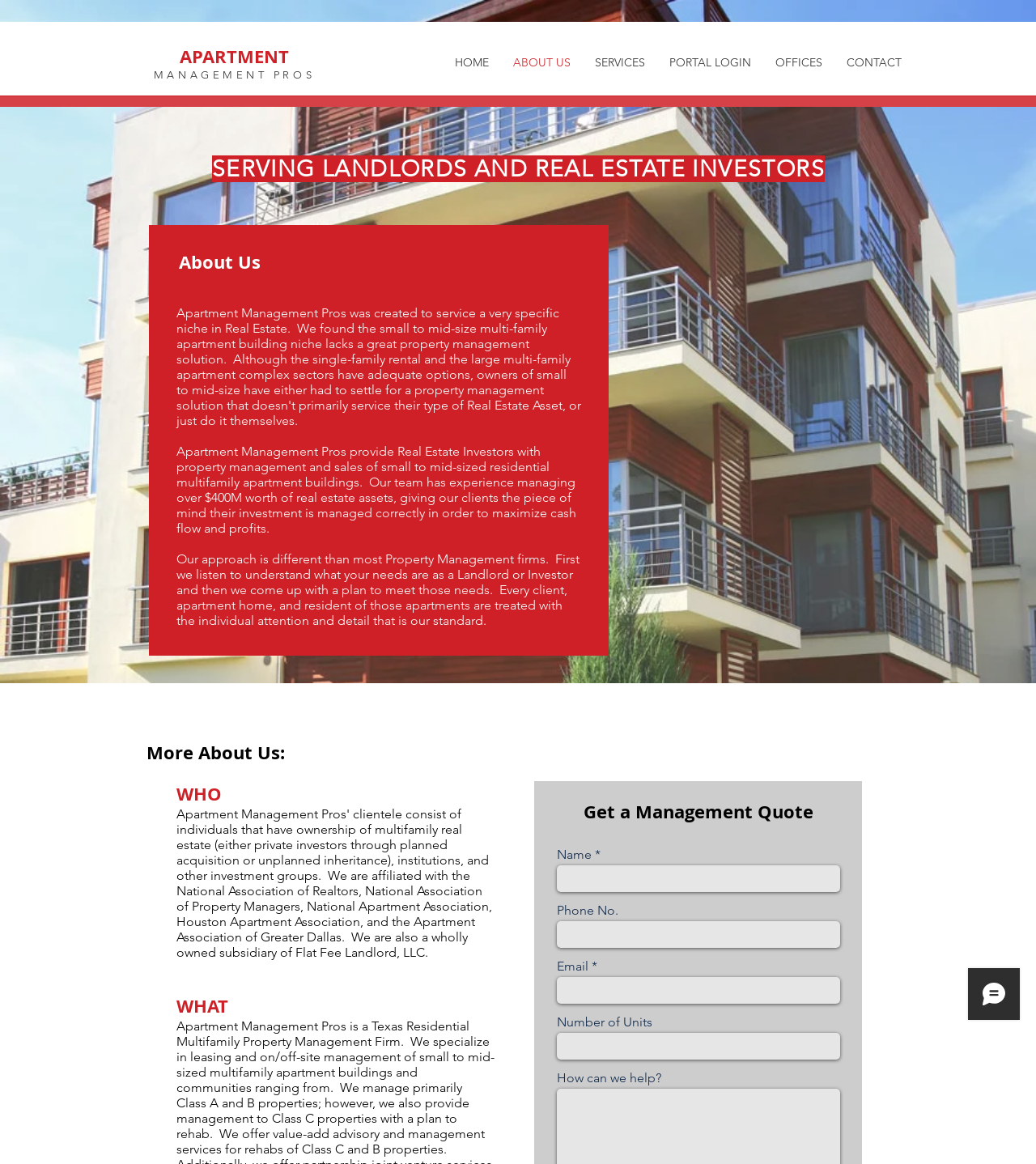What type of attention do clients receive from Apartment Management Pros?
Look at the image and answer the question with a single word or phrase.

Individual attention and detail